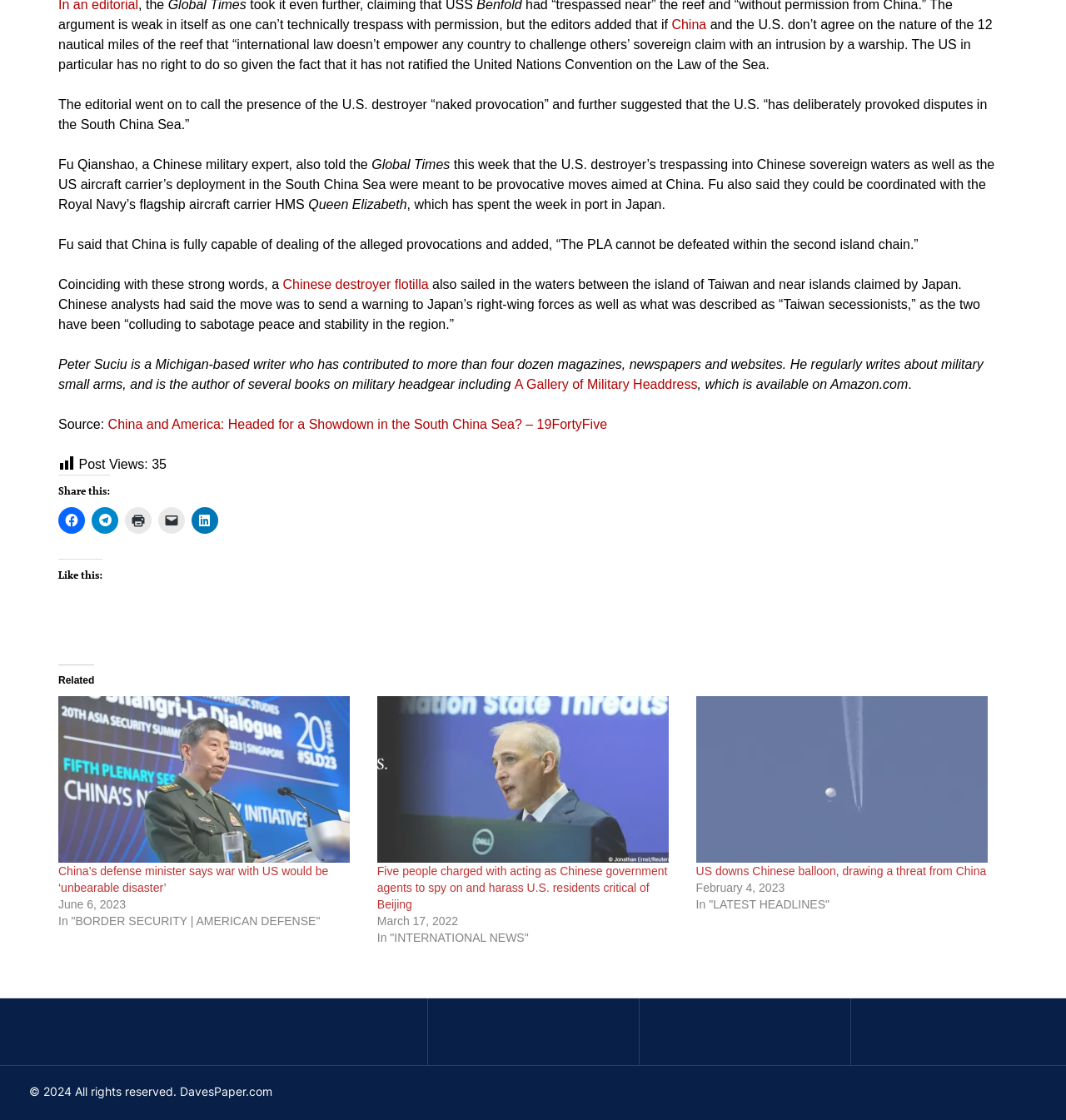Find the bounding box of the web element that fits this description: "China".

[0.63, 0.016, 0.663, 0.028]